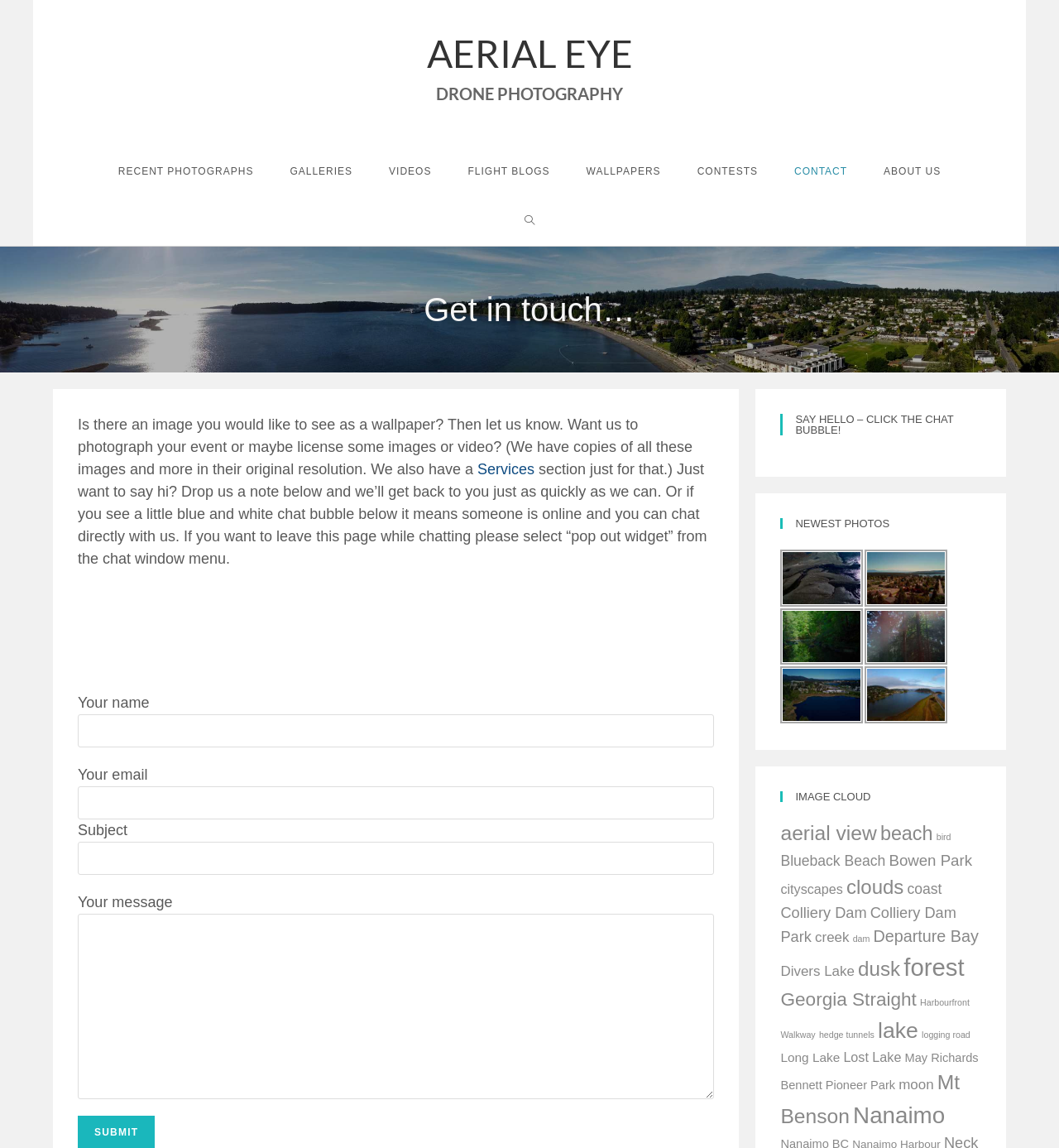Specify the bounding box coordinates of the area to click in order to follow the given instruction: "Submit the contact form."

[0.089, 0.981, 0.131, 0.991]